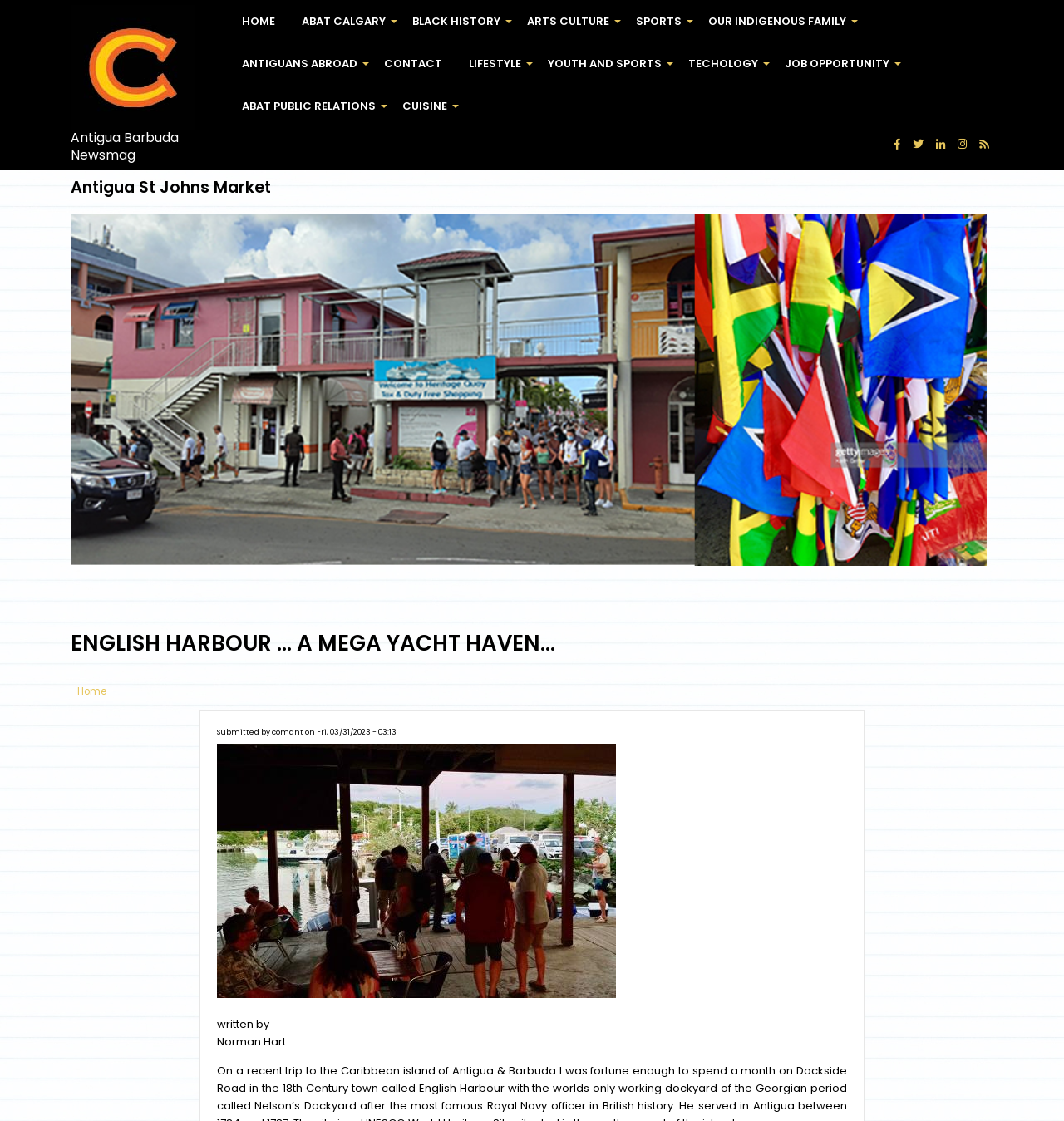Locate the coordinates of the bounding box for the clickable region that fulfills this instruction: "View ABAT CALGARY".

[0.271, 0.0, 0.375, 0.038]